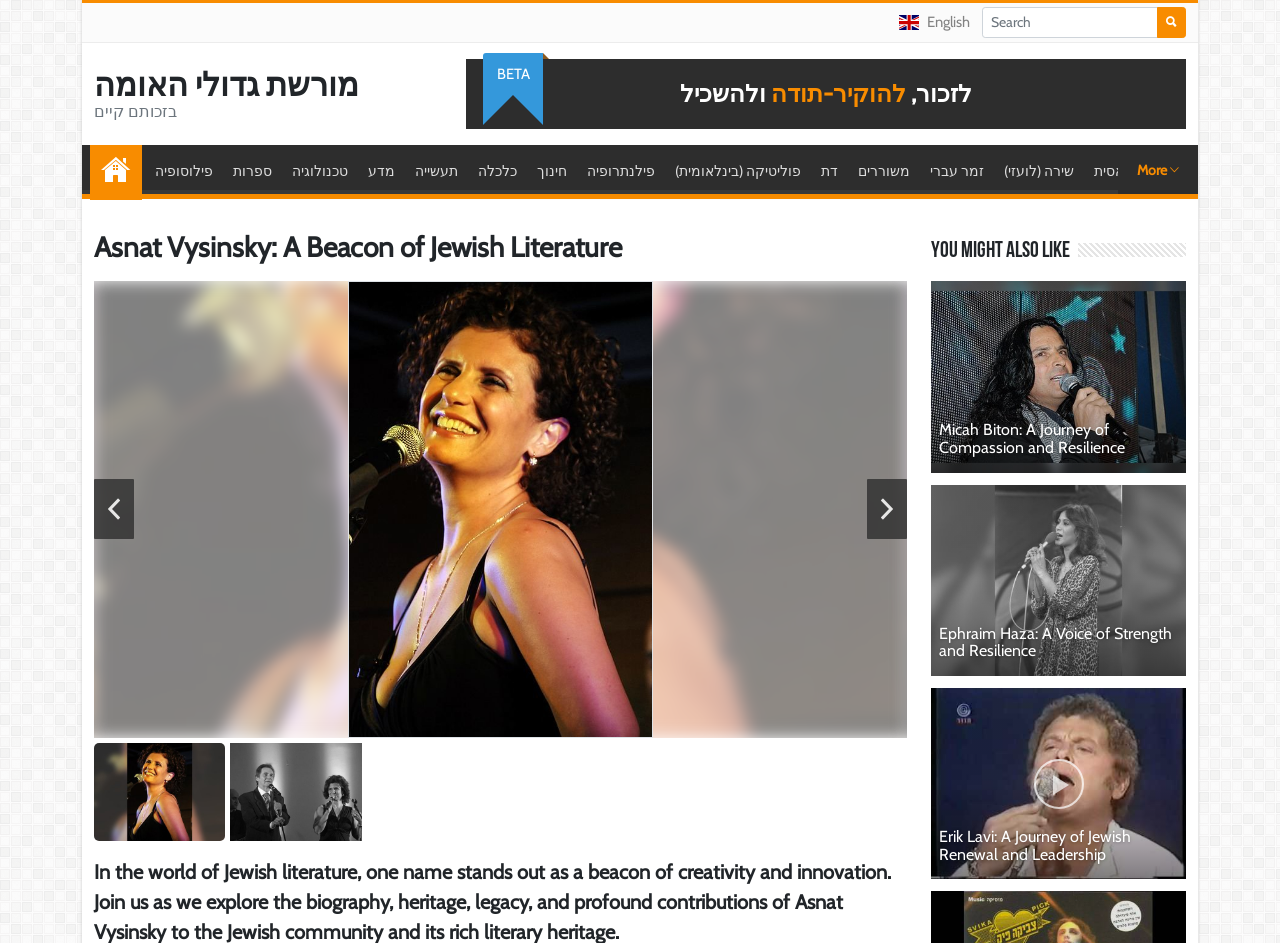Locate the bounding box of the UI element described in the following text: "משוררים".

[0.666, 0.154, 0.715, 0.209]